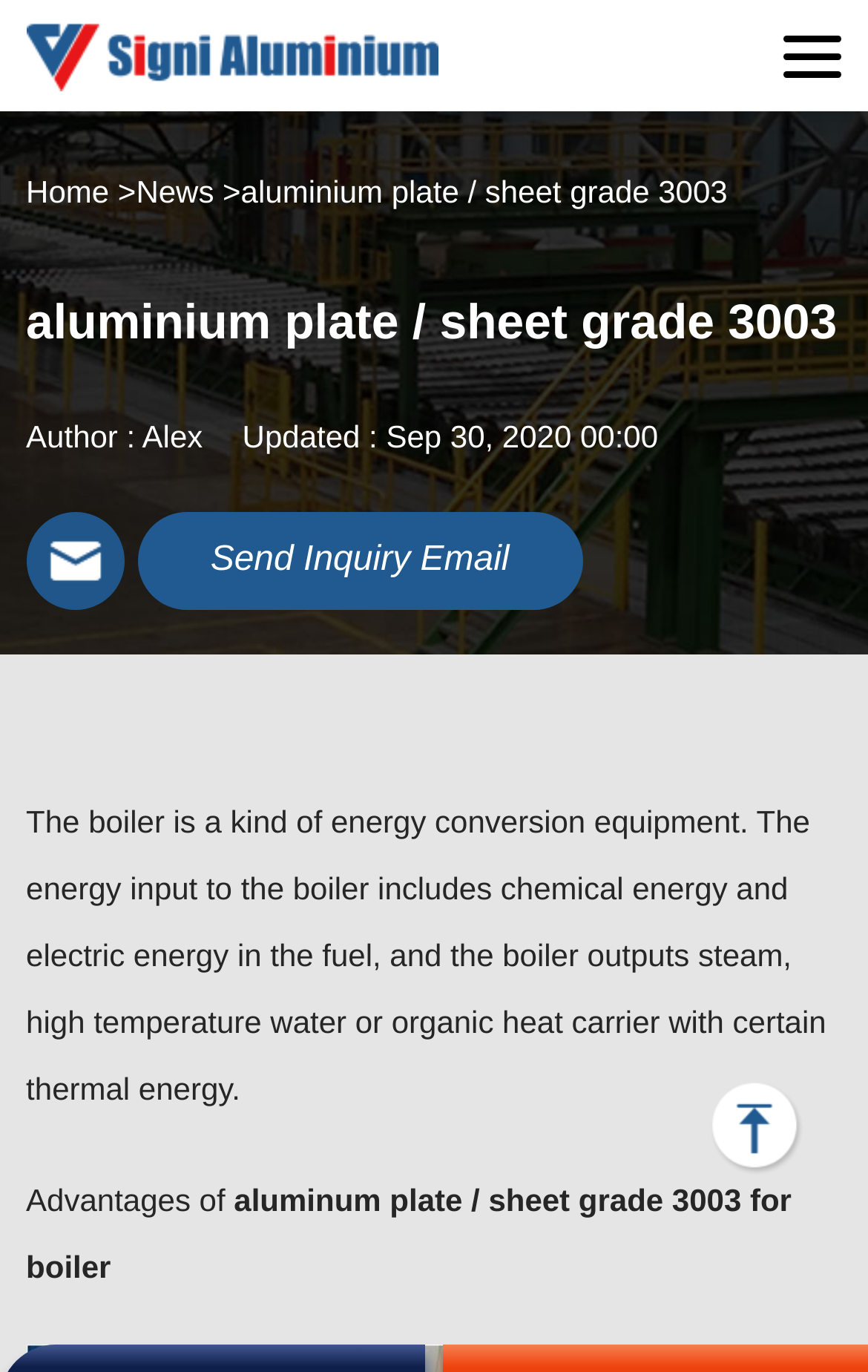Please provide a comprehensive answer to the question below using the information from the image: What is the date of the article update?

The date of the article update can be found in the section below the main heading, where it says 'Updated : Sep 30, 2020 00:00'.